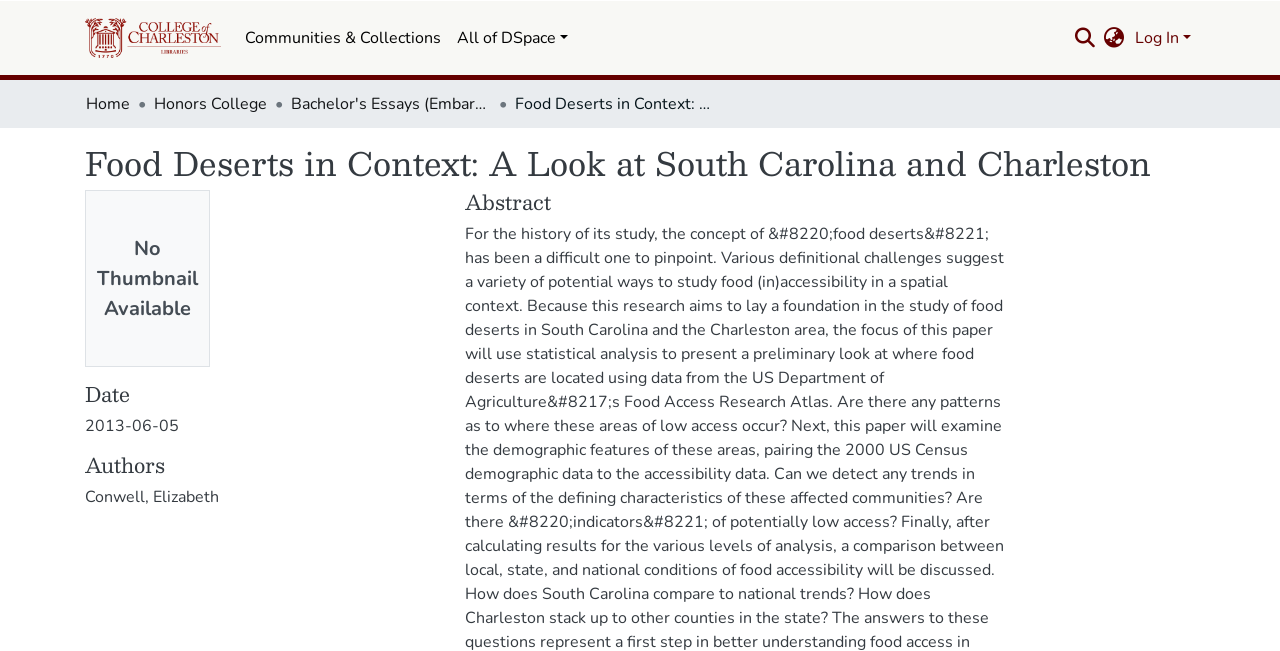Describe the webpage meticulously, covering all significant aspects.

The webpage is about "Food Deserts in Context: A Look at South Carolina and Charleston". At the top, there is a main navigation bar that spans the entire width of the page. Within this bar, there are several links, including the repository logo on the left, followed by "Communities & Collections" and "All of DSpace". On the right side of the navigation bar, there is a search function with a textbox and a magnifying glass icon. Next to the search function, there are buttons for language switching and logging in.

Below the navigation bar, there is a breadcrumb navigation section that displays the page's hierarchy, with links to "Home", "Honors College", and "Bachelor's Essays (Embargoed)". The title of the page, "Food Deserts in Context: A Look at South Carolina and Charleston", is displayed prominently in this section.

The main content of the page is divided into sections. The first section has a heading with the same title as the page, followed by a static text element that says "No Thumbnail Available". Below this, there are sections for "Date", "Authors", and "Abstract". The "Date" section displays the date "2013-06-05", while the "Authors" section lists "Conwell, Elizabeth". The "Abstract" section is located on the right side of the page, but its content is not specified.